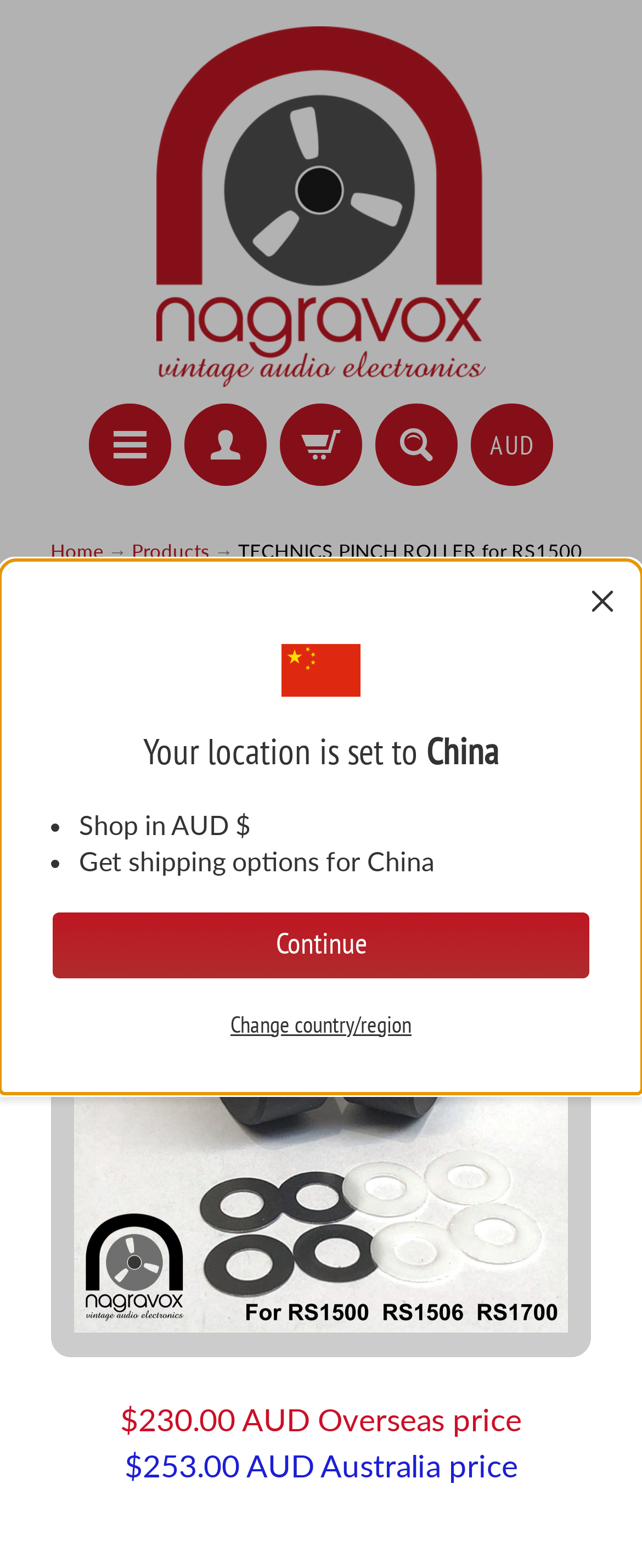Determine the bounding box coordinates for the area you should click to complete the following instruction: "Read the article about Canva".

None